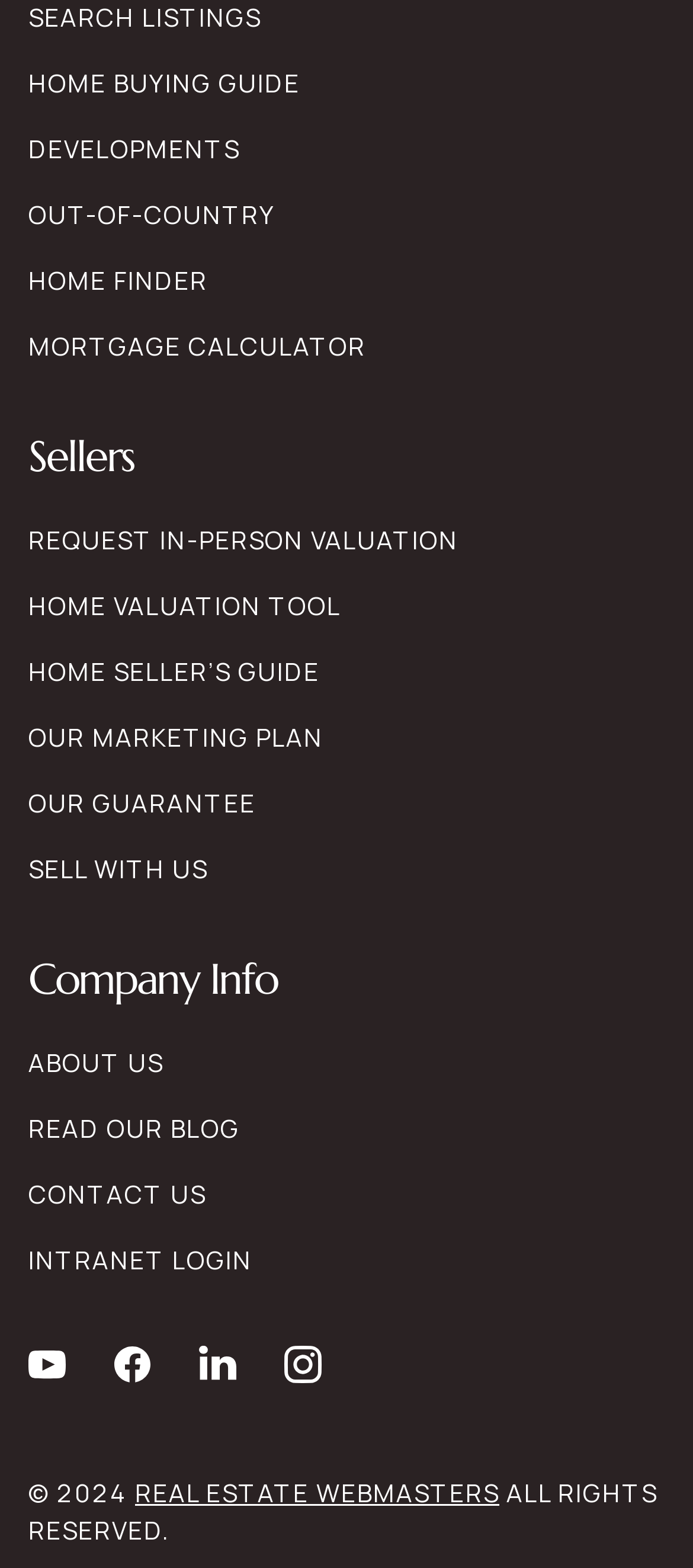Determine the coordinates of the bounding box that should be clicked to complete the instruction: "Follow the author". The coordinates should be represented by four float numbers between 0 and 1: [left, top, right, bottom].

None